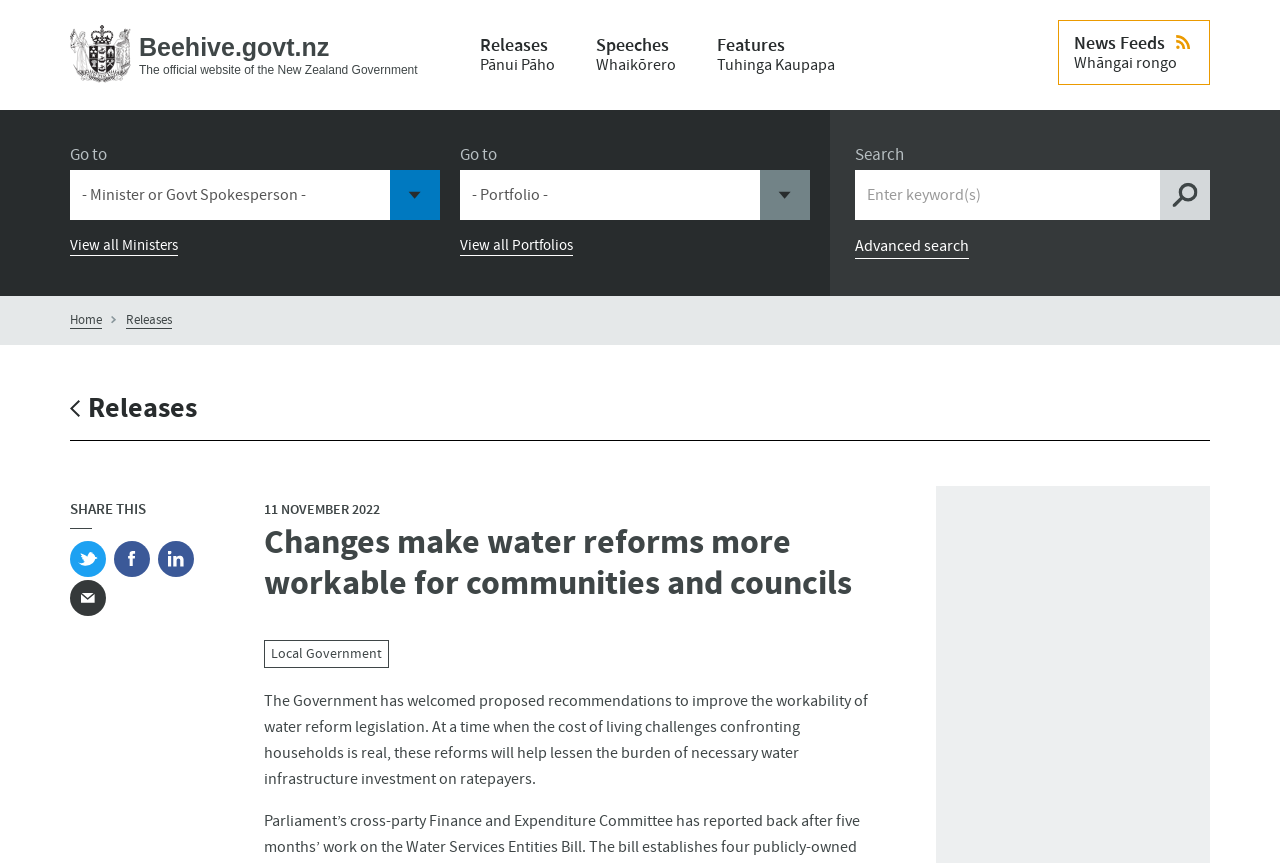Please identify the bounding box coordinates of the element's region that needs to be clicked to fulfill the following instruction: "View all Ministers". The bounding box coordinates should consist of four float numbers between 0 and 1, i.e., [left, top, right, bottom].

[0.055, 0.273, 0.139, 0.297]